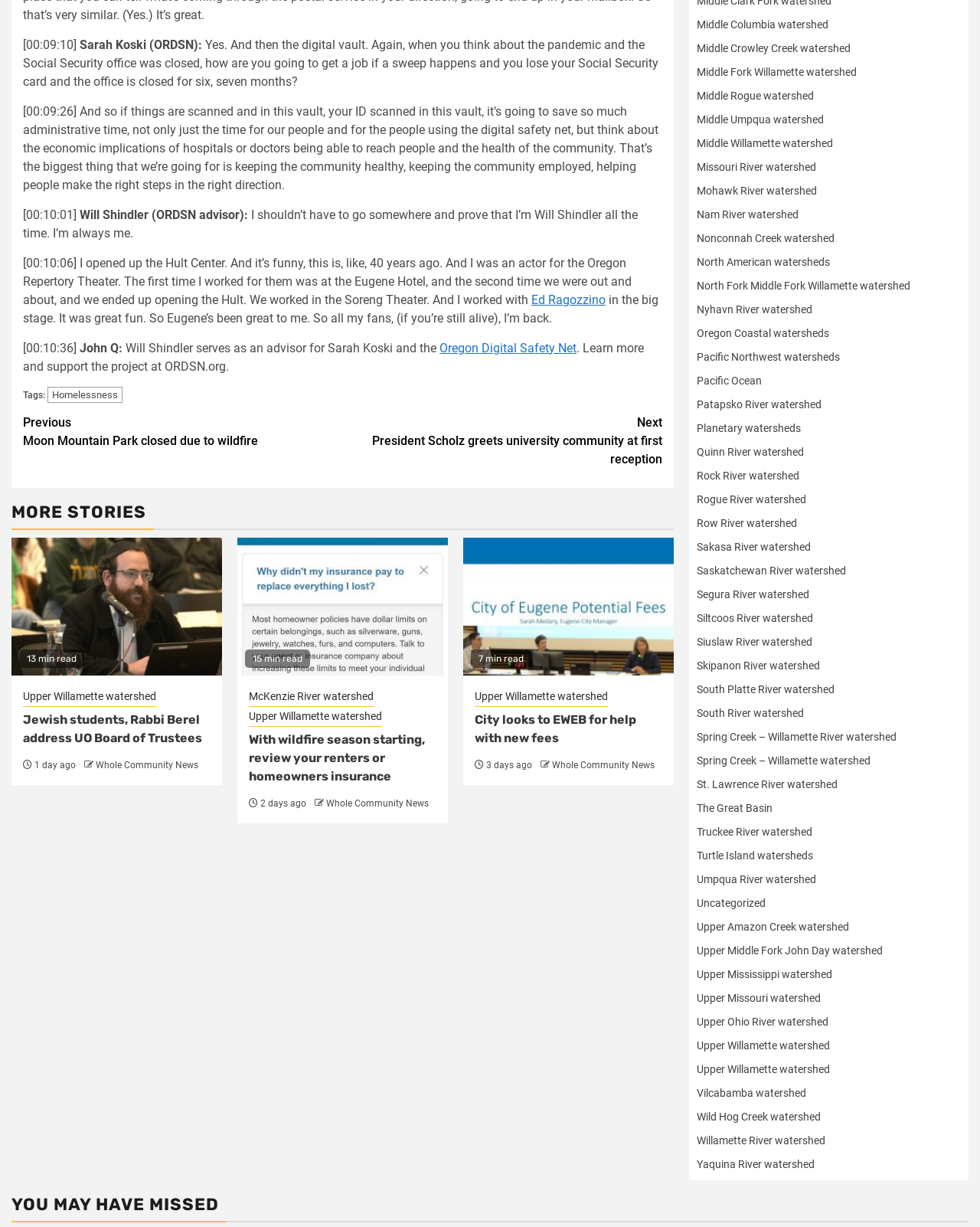Kindly provide the bounding box coordinates of the section you need to click on to fulfill the given instruction: "Learn more about the 'Oregon Digital Safety Net' project".

[0.448, 0.278, 0.588, 0.289]